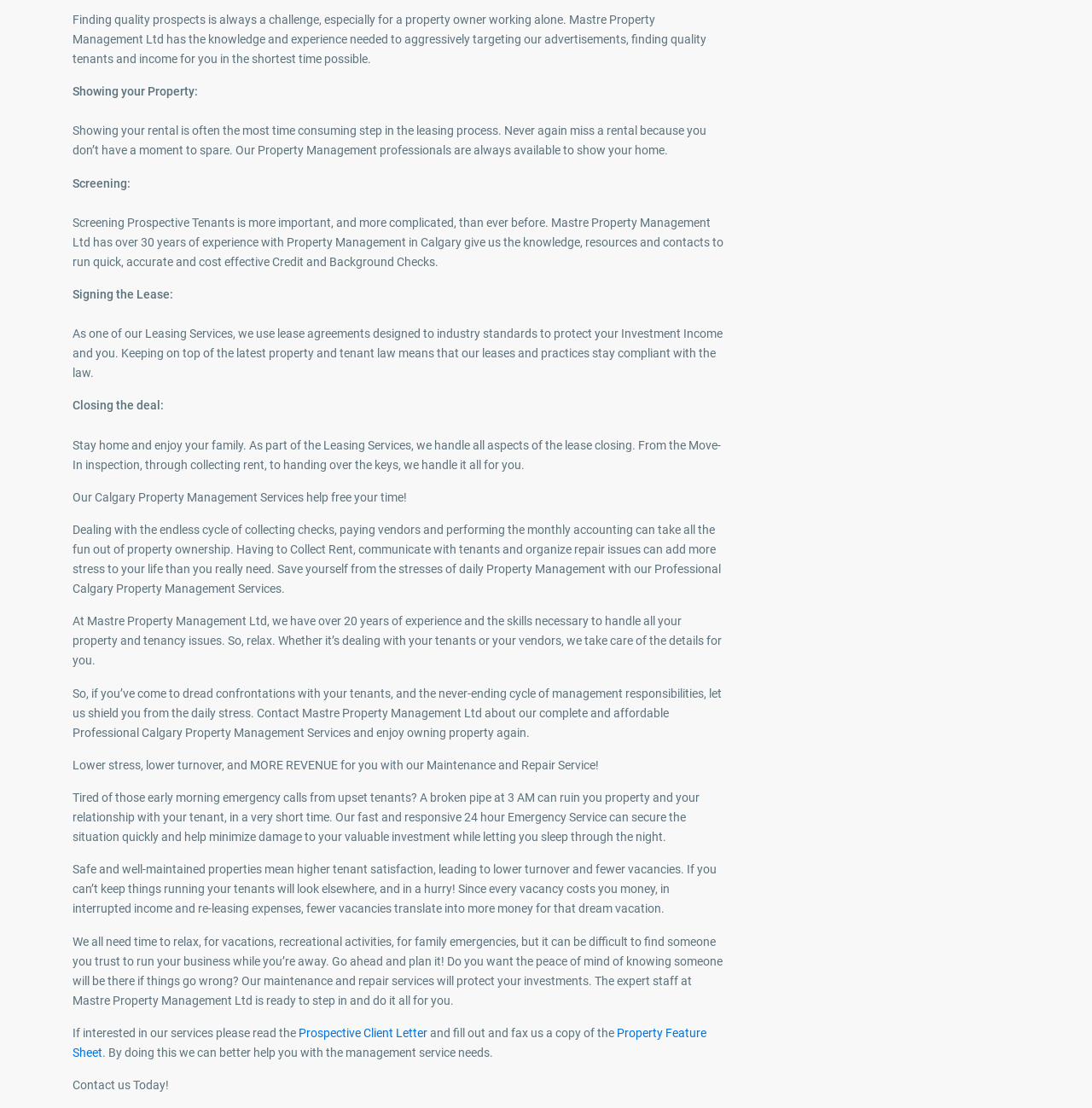What is the purpose of the Property Feature Sheet?
Refer to the image and provide a one-word or short phrase answer.

To better help with management service needs